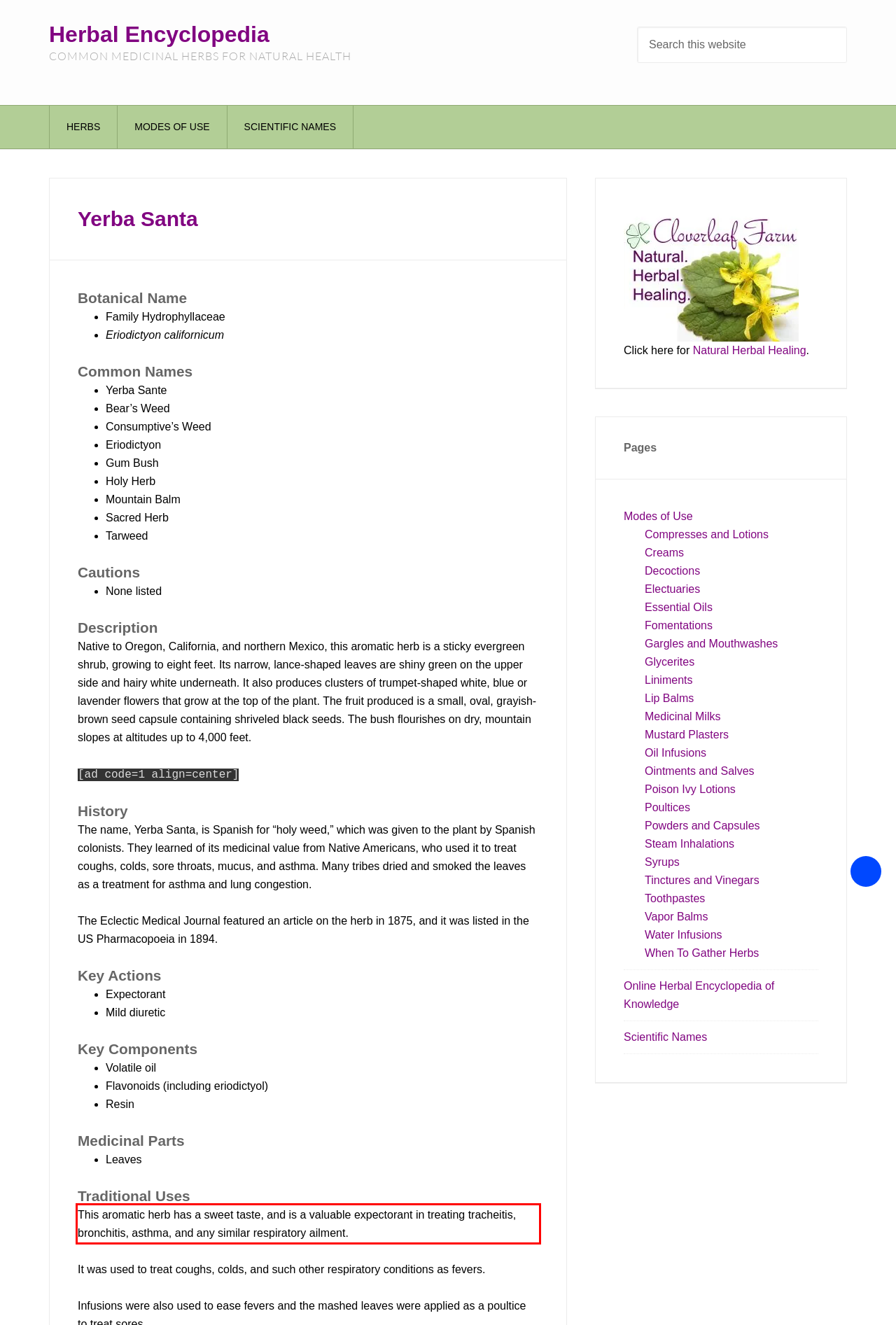Extract and provide the text found inside the red rectangle in the screenshot of the webpage.

This aromatic herb has a sweet taste, and is a valuable expectorant in treating tracheitis, bronchitis, asthma, and any similar respiratory ailment.